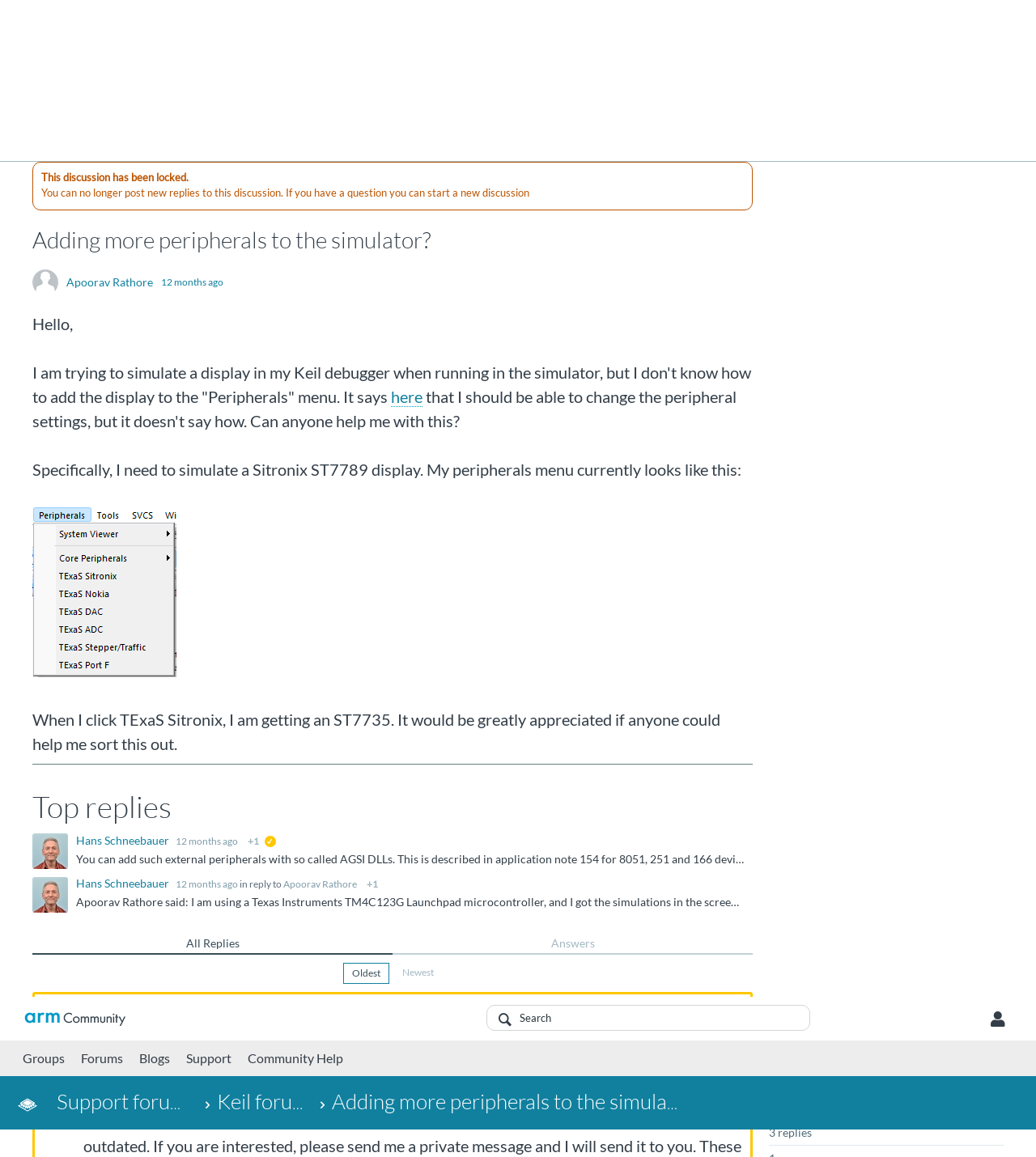How many replies are there to this question?
Answer the question with a thorough and detailed explanation.

I found the answer by looking at the StaticText element with the text '3 replies' at coordinates [0.742, 0.111, 0.784, 0.123]. This element is part of the question summary, indicating that there are 3 replies to this question.